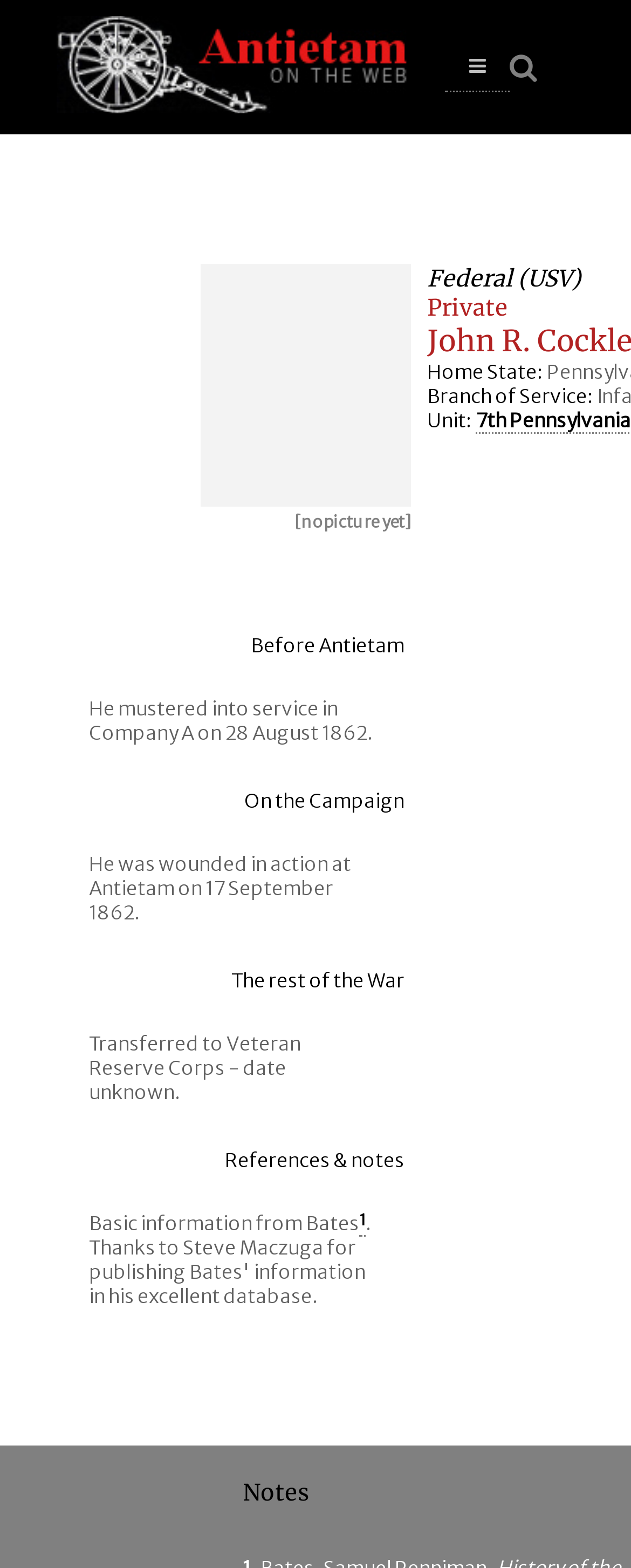Refer to the element description 1 and identify the corresponding bounding box in the screenshot. Format the coordinates as (top-left x, top-left y, bottom-right x, bottom-right y) with values in the range of 0 to 1.

[0.569, 0.772, 0.579, 0.789]